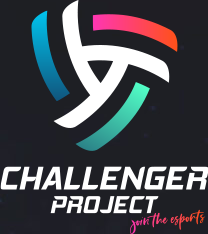What is the style of the text below the logo?
Using the details shown in the screenshot, provide a comprehensive answer to the question.

The brand name is emphasized by the bold, stylized text below the logo, which adds to the overall modern and dynamic aesthetic of the design.